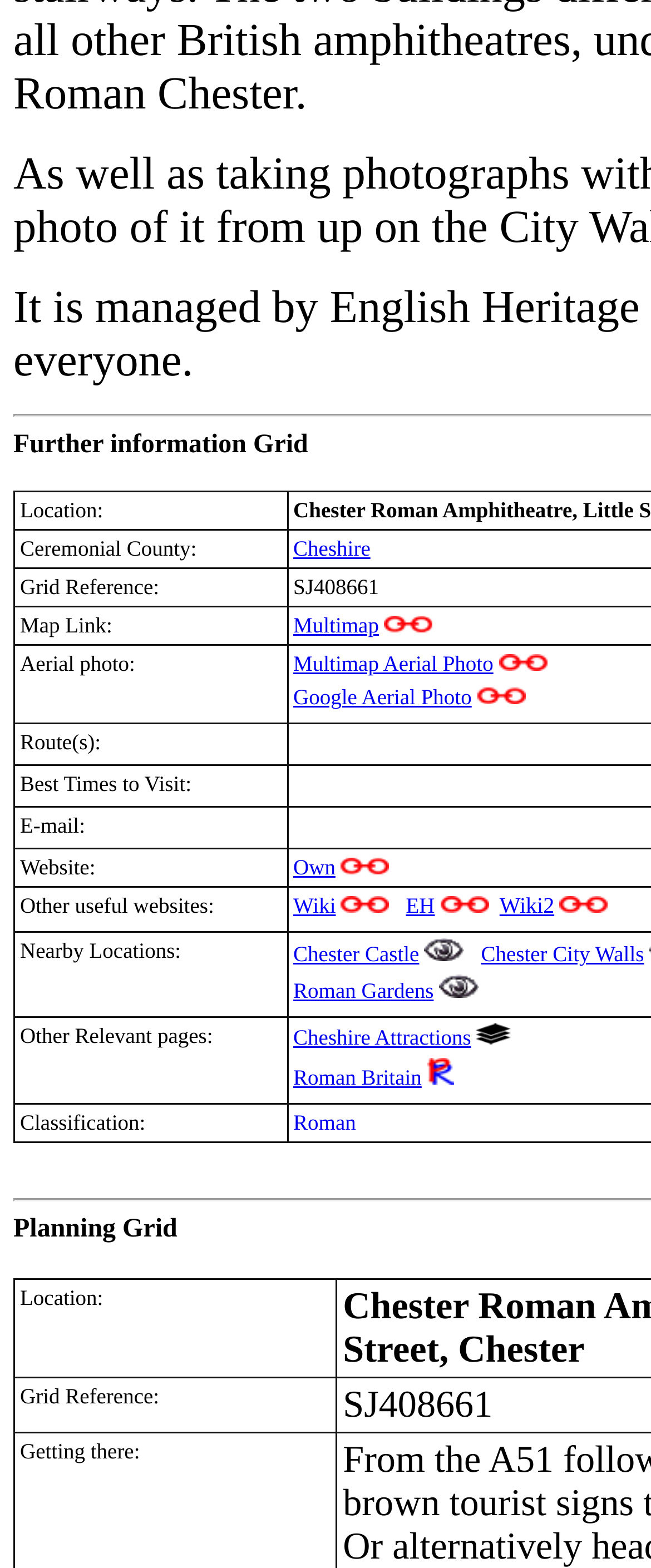Specify the bounding box coordinates of the area to click in order to follow the given instruction: "Visit the website of Chester Castle."

[0.45, 0.601, 0.644, 0.617]